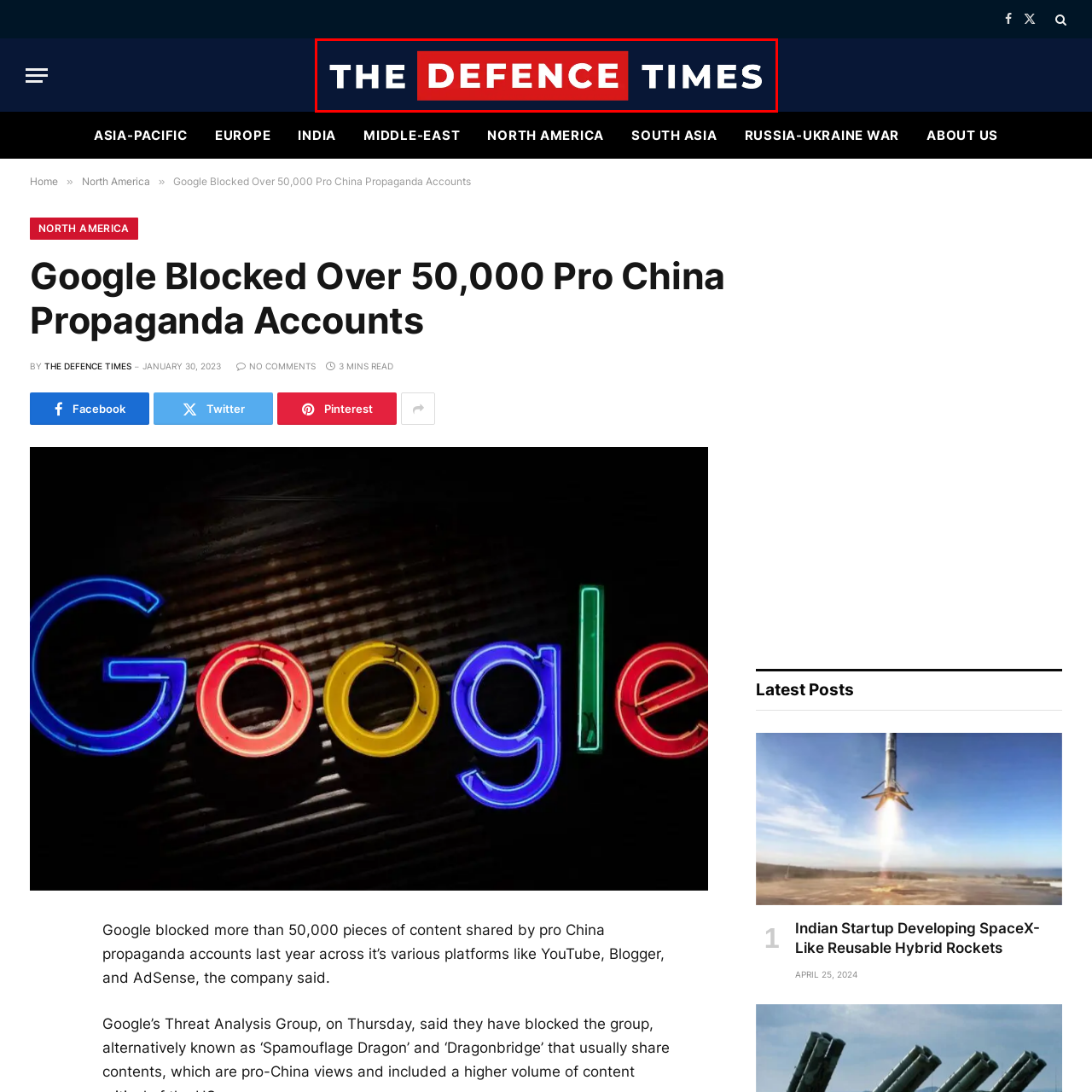Look closely at the image highlighted by the red bounding box and supply a detailed explanation in response to the following question: What is the color of 'THE' in the logo?

The design of the logo showcases the publication's name, with 'THE' in white, which is a prominent part of the title and helps to create a striking contrast with the bold red color used for 'DEFENCE'.